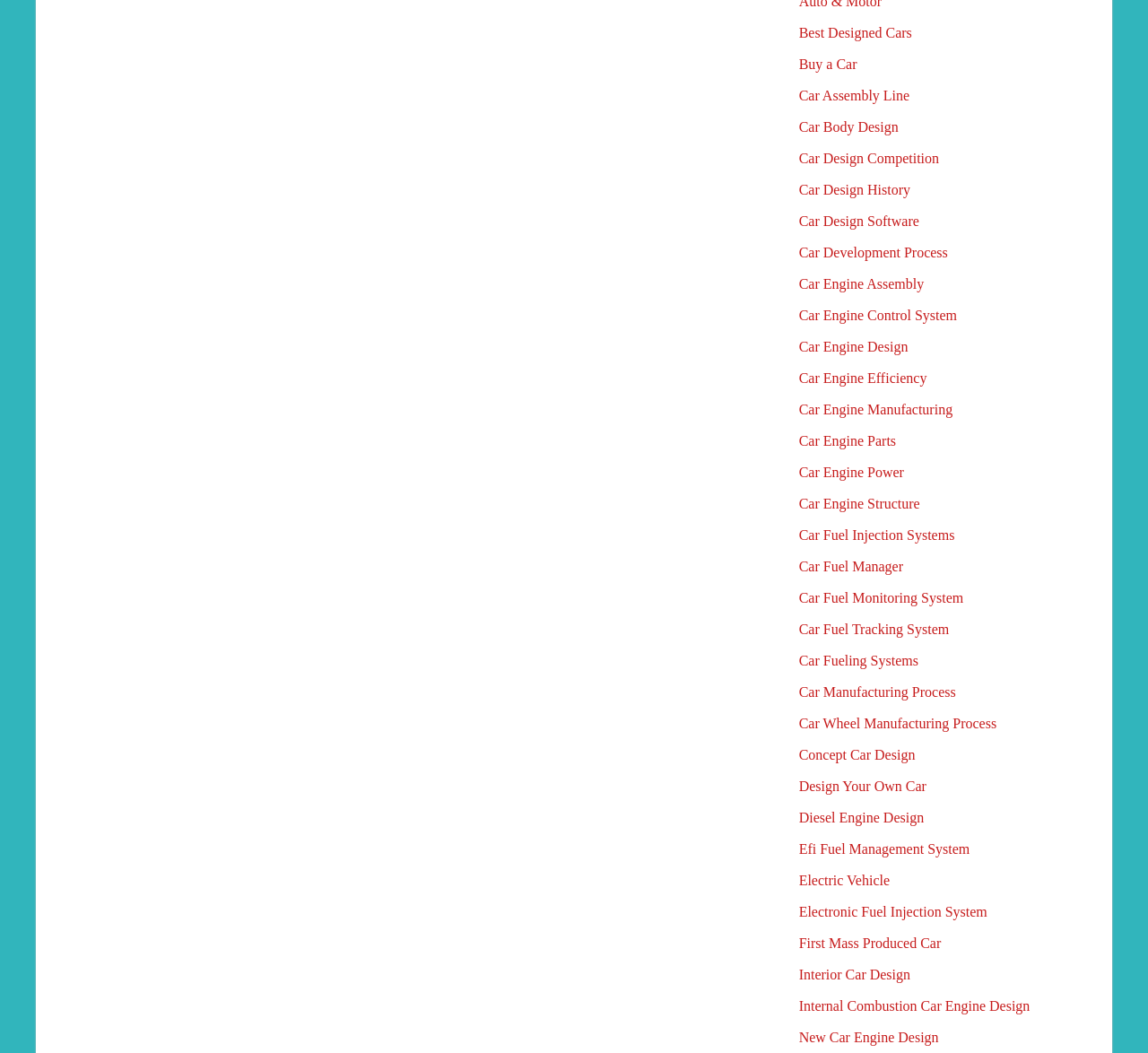Could you locate the bounding box coordinates for the section that should be clicked to accomplish this task: "Learn about 'Car Engine Design'".

[0.696, 0.322, 0.791, 0.337]